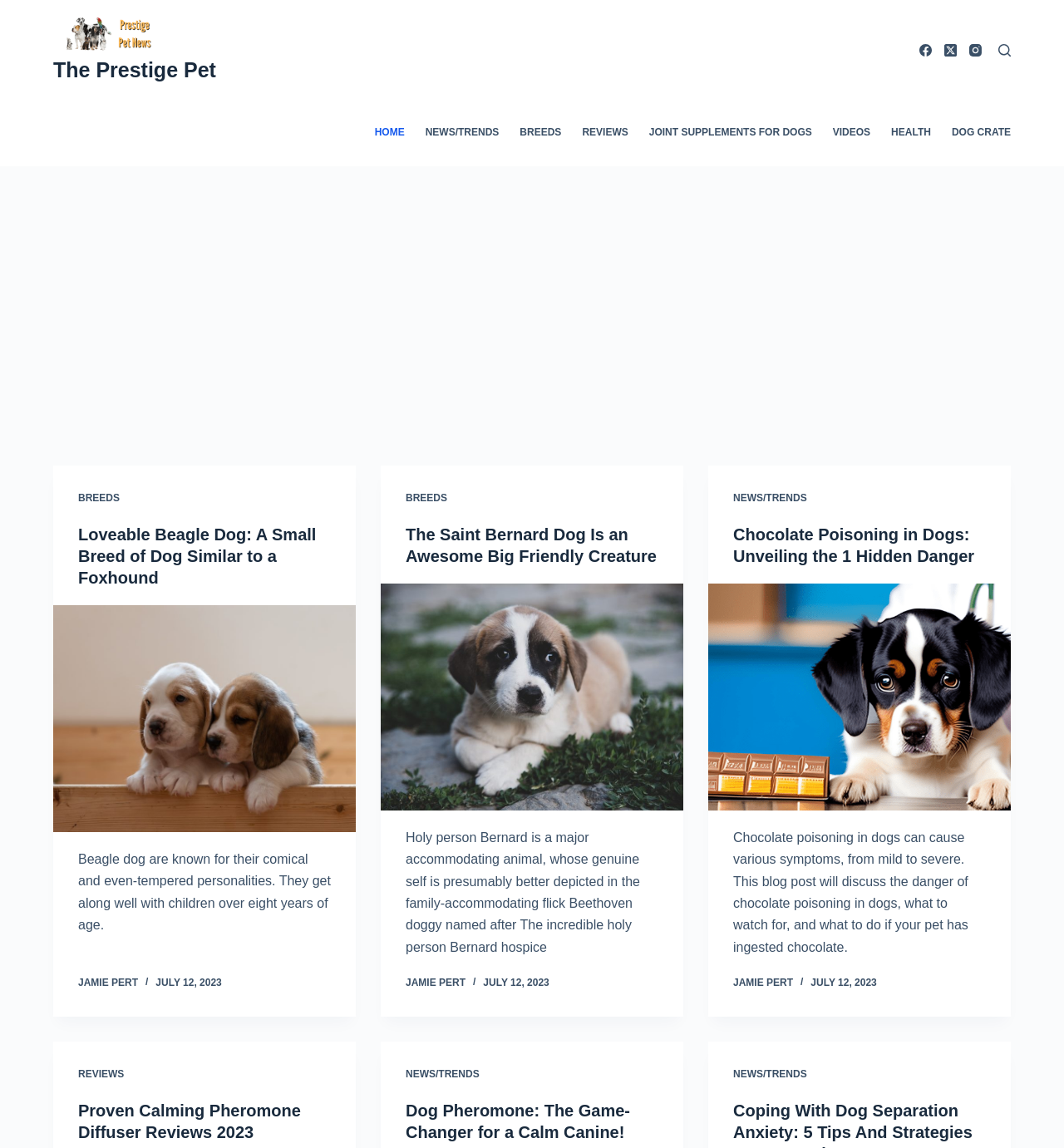Determine the bounding box coordinates of the region to click in order to accomplish the following instruction: "Check the latest news and trends". Provide the coordinates as four float numbers between 0 and 1, specifically [left, top, right, bottom].

[0.689, 0.429, 0.758, 0.439]